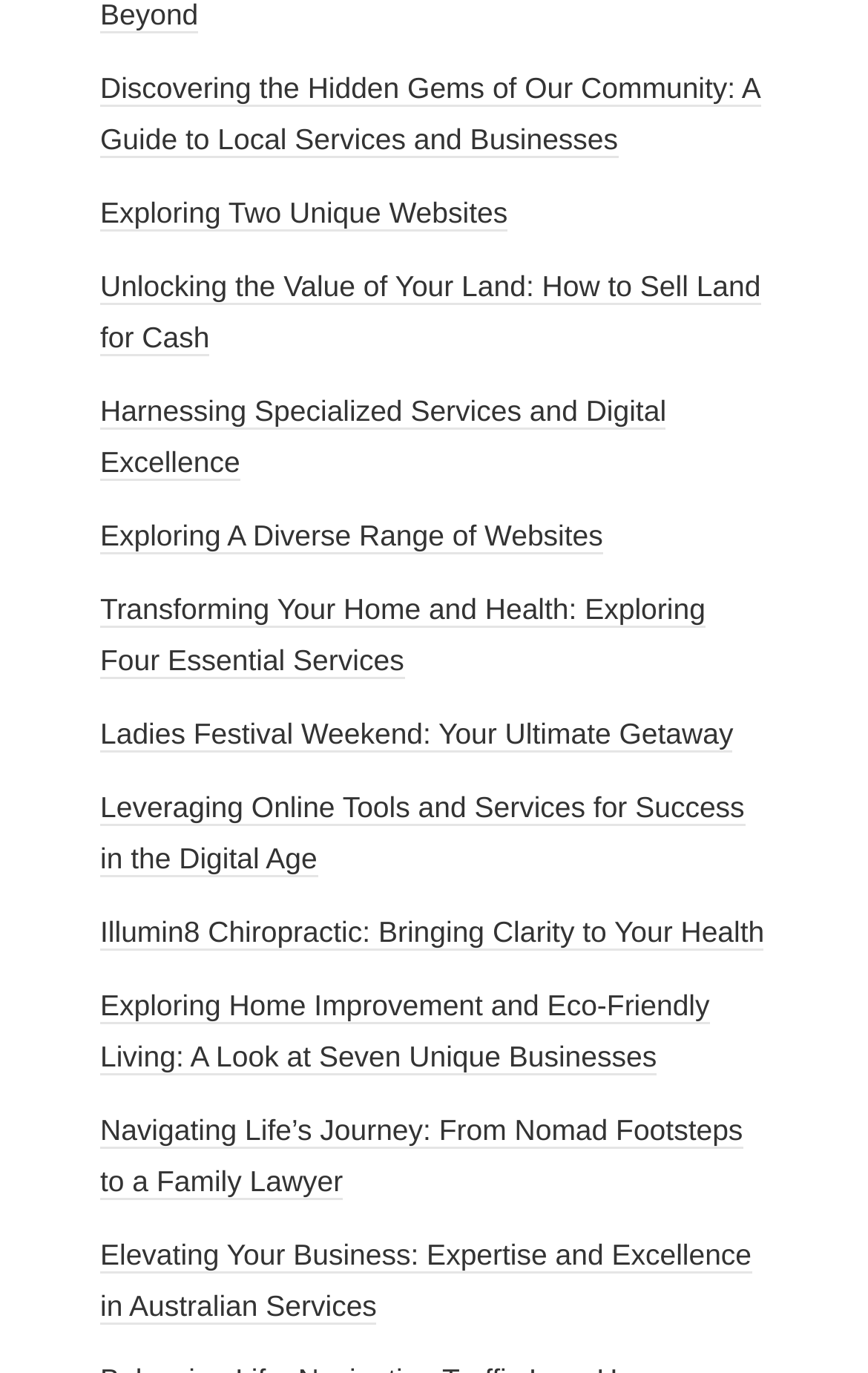Identify the bounding box coordinates of the area you need to click to perform the following instruction: "Get information about Illumin8 Chiropractic".

[0.115, 0.667, 0.881, 0.693]